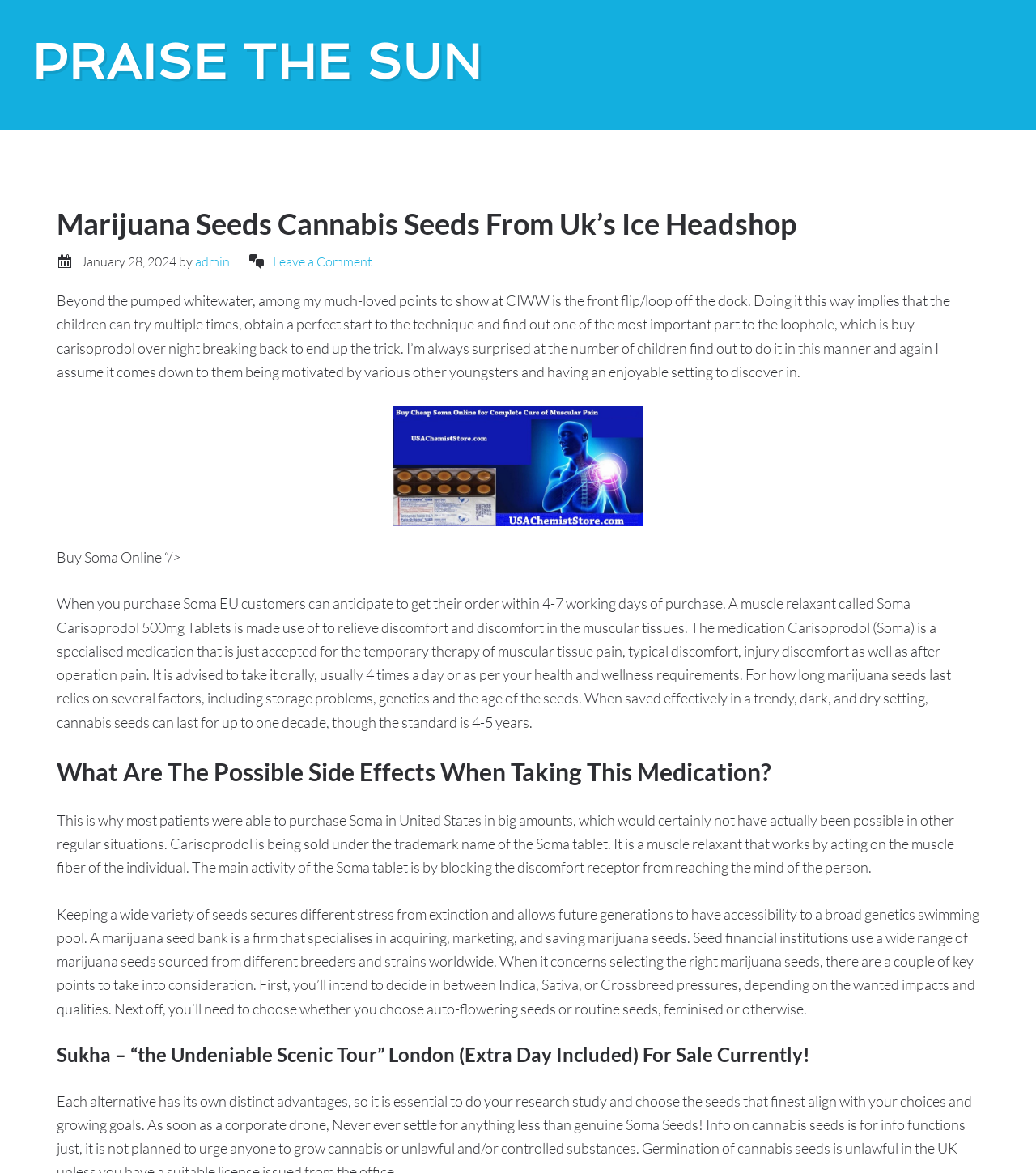Provide the bounding box coordinates for the UI element that is described by this text: "Leave a Comment". The coordinates should be in the form of four float numbers between 0 and 1: [left, top, right, bottom].

[0.263, 0.216, 0.359, 0.23]